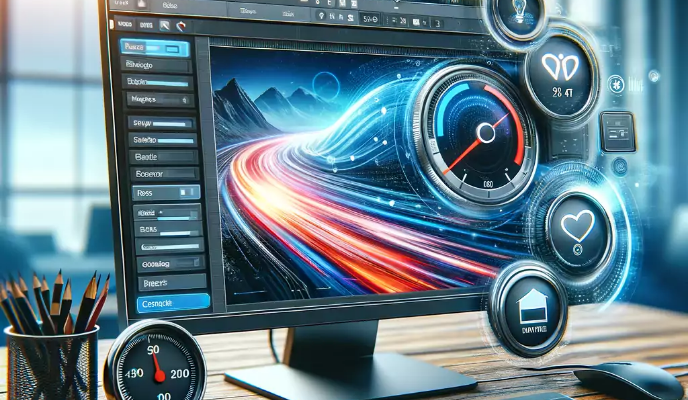Thoroughly describe everything you see in the image.

The image showcases a vibrant and dynamic digital workspace displayed on a sleek computer monitor. The screen features a visually striking interface with a blurred road illuminated by beams of light, symbolizing speed and efficiency. Various digital gauges and icons overlay this backdrop, indicating metrics such as performance, temperature, and resources, emphasizing a focus on optimization and management. Surrounding the monitor are elements that enhance productivity, including a set of neatly arranged writing instruments, suggesting a creative and organized environment. This representation reflects the modern approach to image optimization for web use, illustrating how visual tools can enhance website performance and user experience.